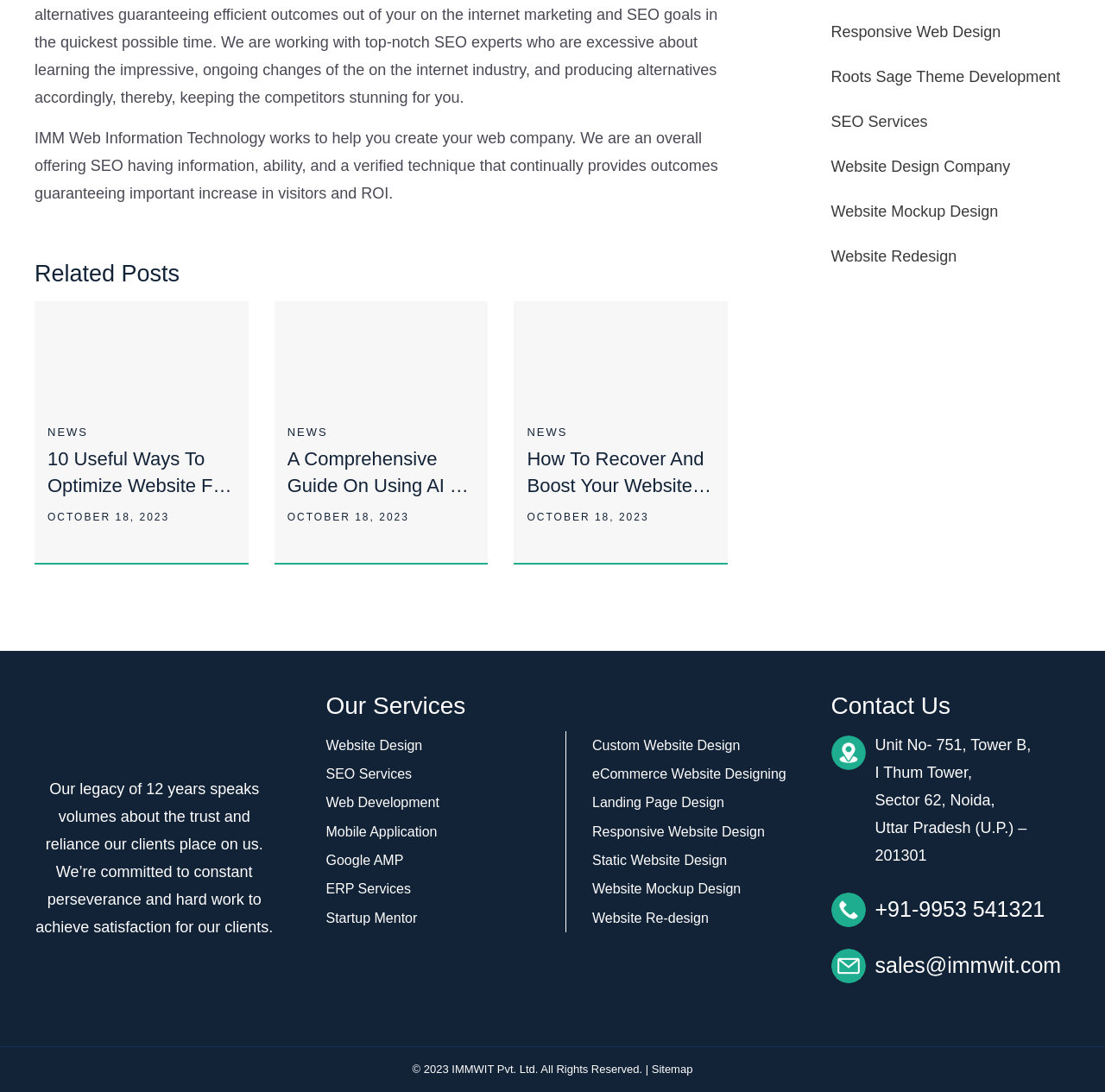What is the topic of the blog post '10 Useful Ways To Optimize Website For Google Featured Snippets'?
Please use the image to provide a one-word or short phrase answer.

Optimizing website for Google Featured Snippets